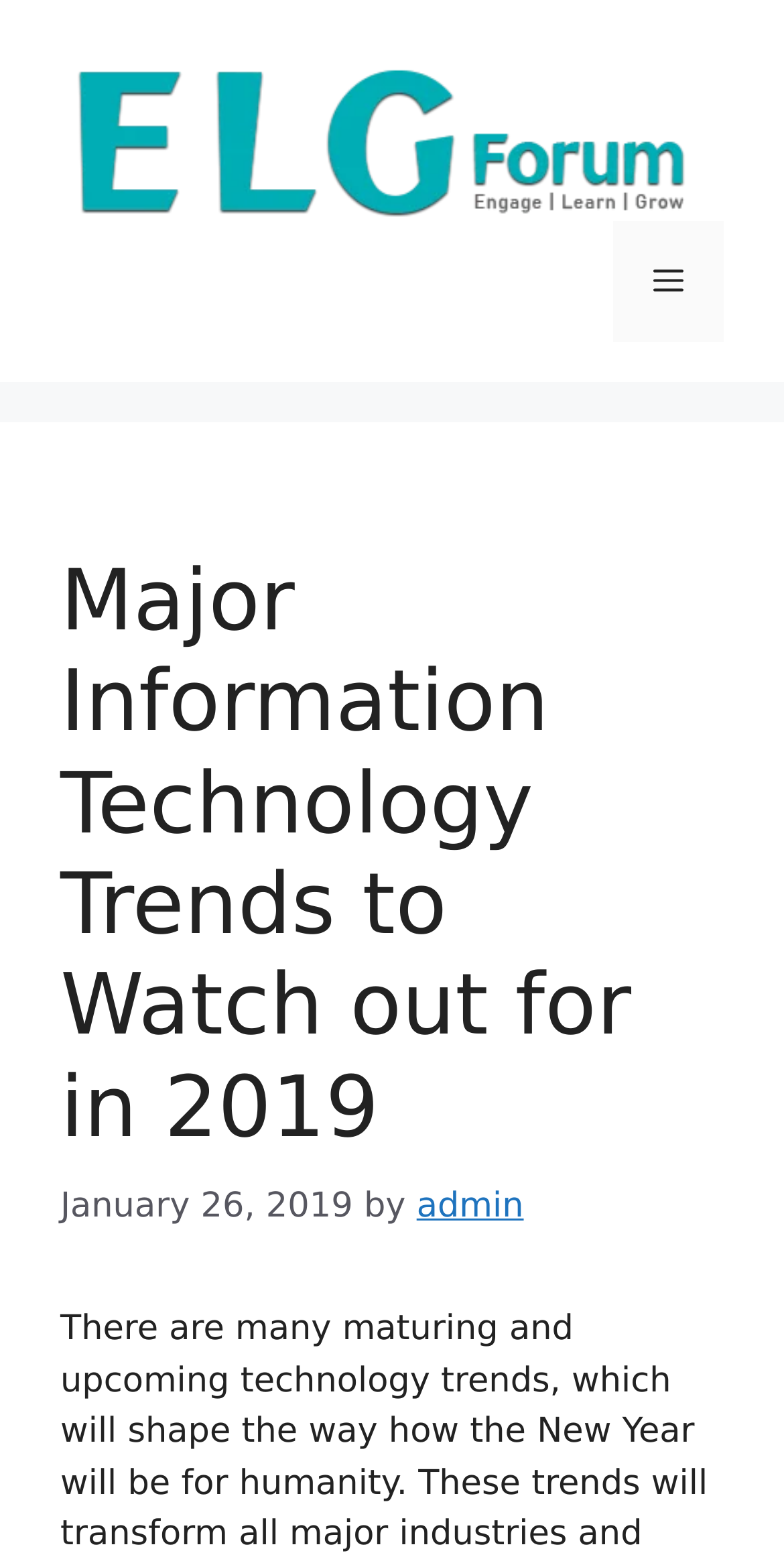Please find the bounding box coordinates in the format (top-left x, top-left y, bottom-right x, bottom-right y) for the given element description. Ensure the coordinates are floating point numbers between 0 and 1. Description: alt="ELG Forum"

[0.077, 0.07, 0.897, 0.096]